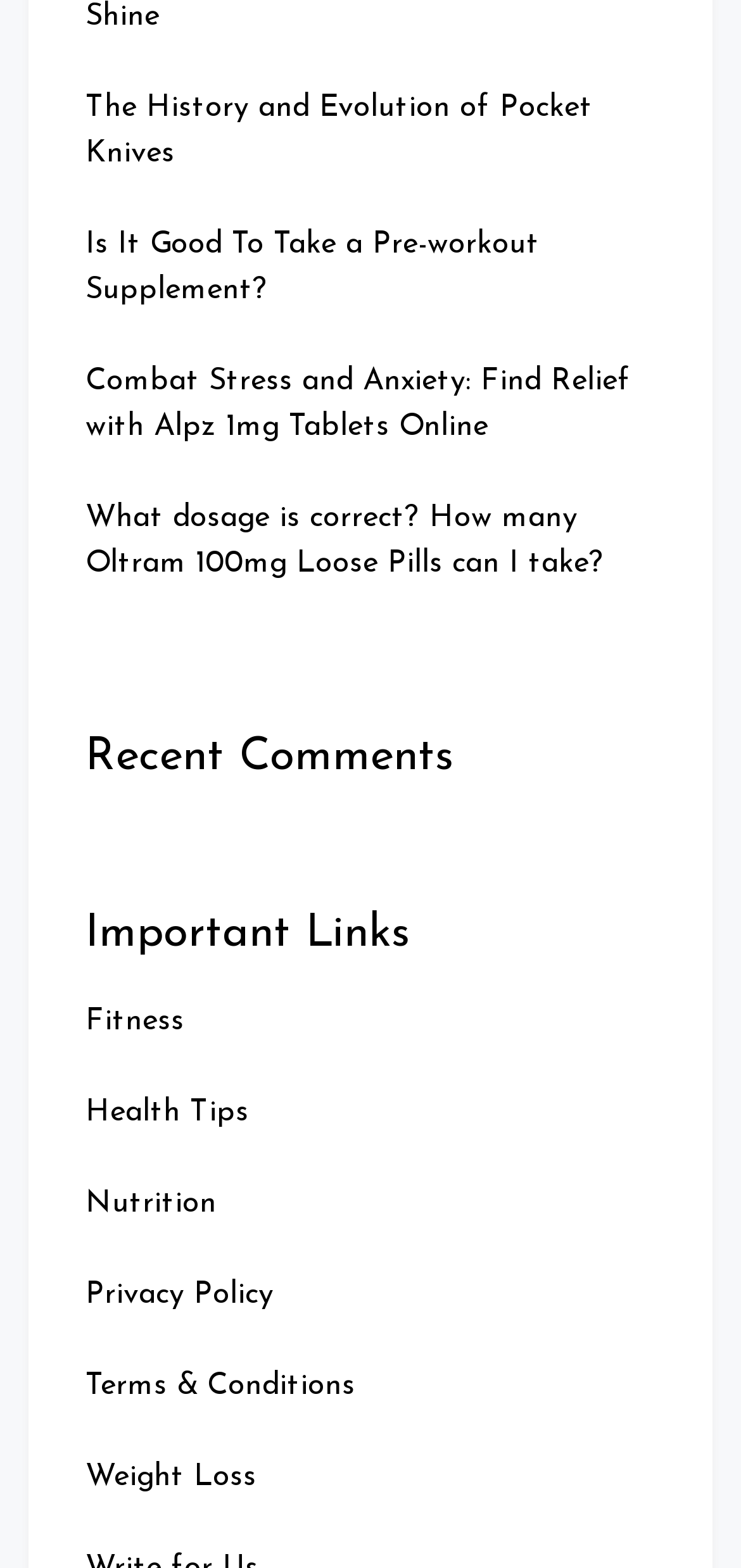Please provide the bounding box coordinates for the element that needs to be clicked to perform the following instruction: "Learn about health tips". The coordinates should be given as four float numbers between 0 and 1, i.e., [left, top, right, bottom].

[0.115, 0.701, 0.336, 0.72]